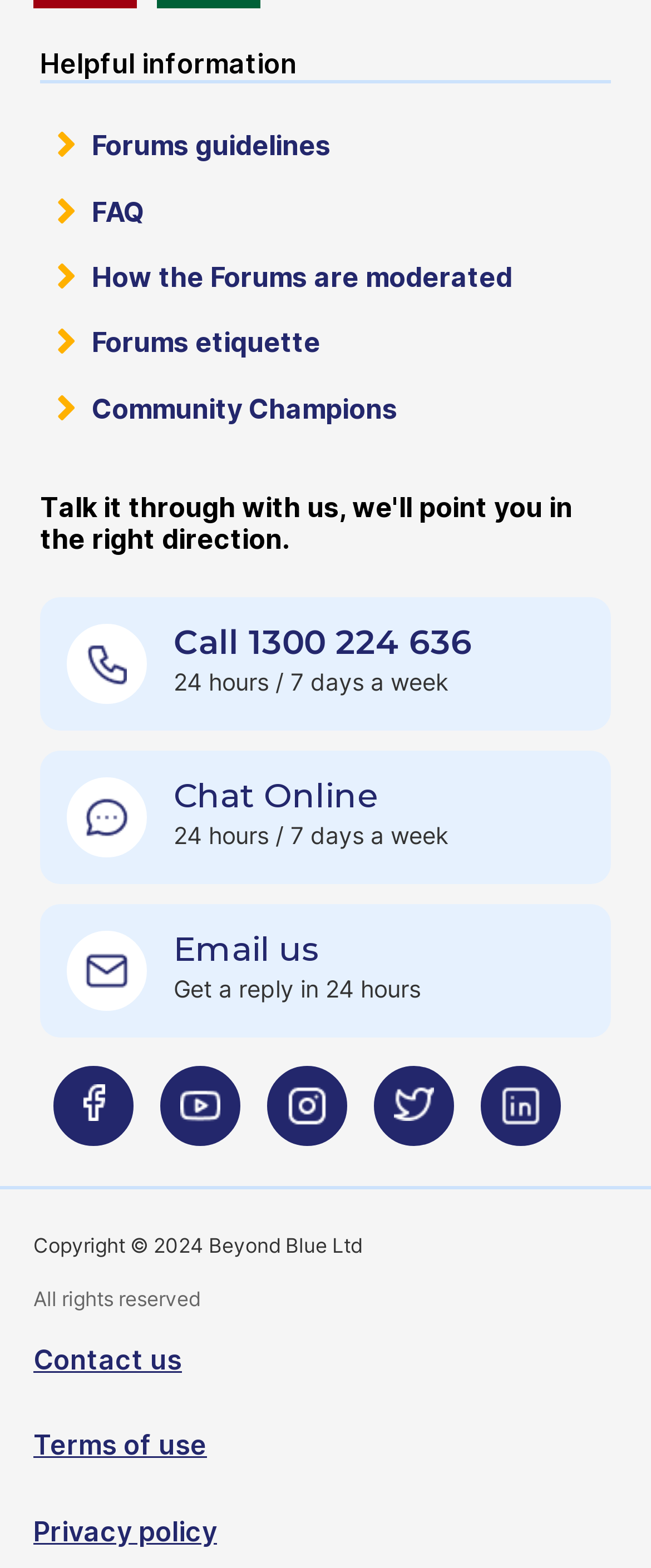How many ways to contact Beyond Blue?
Ensure your answer is thorough and detailed.

Based on the webpage, there are four ways to contact Beyond Blue: Call 1300 224 636, Chat Online, Email us, and visiting their social media pages.